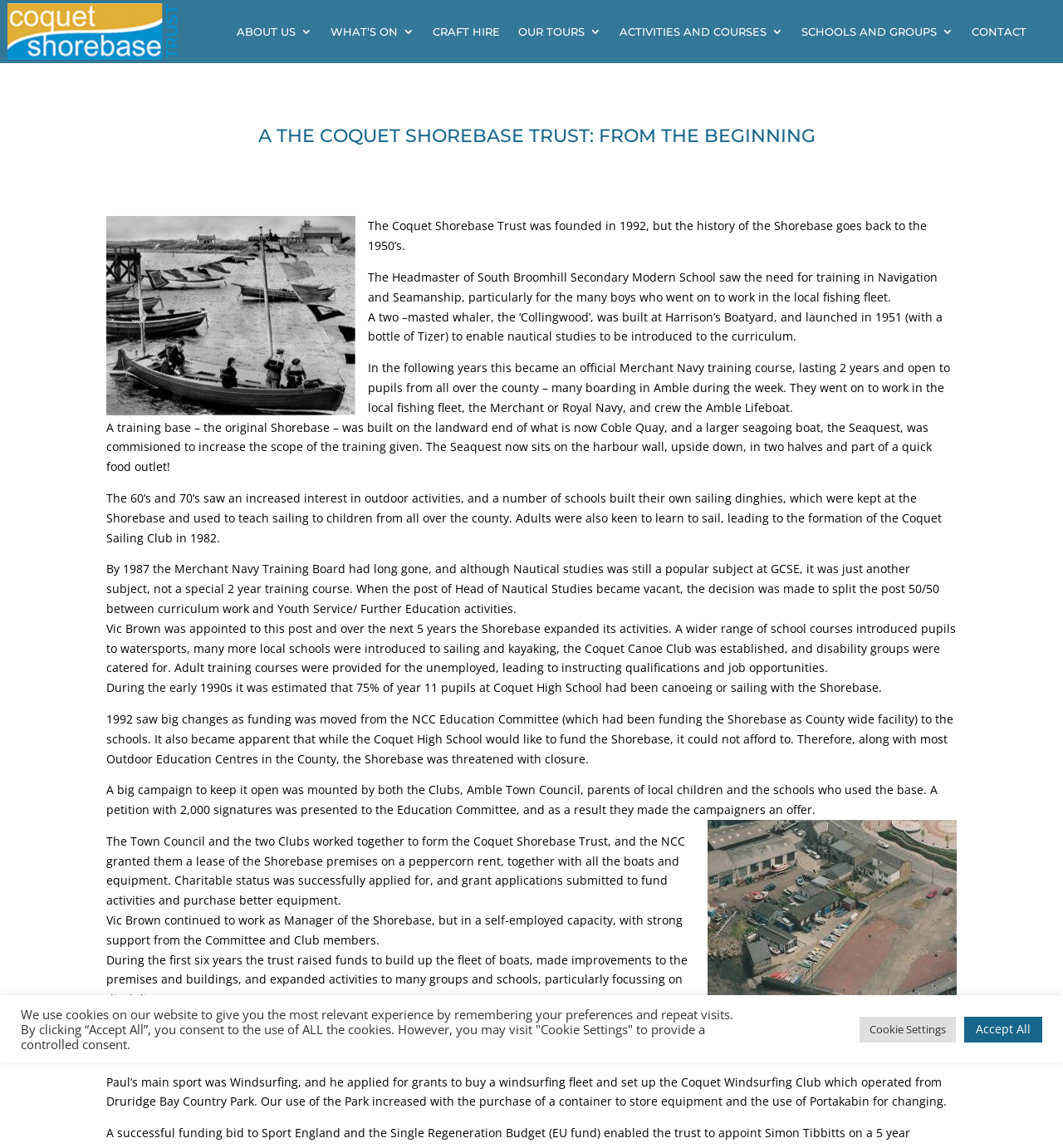What was the name of the two-masted whaler built in 1951?
Use the information from the image to give a detailed answer to the question.

According to the webpage, the two-masted whaler built in 1951 was named 'Collingwood', as mentioned in the text 'A two –masted whaler, the ‘Collingwood’, was built at Harrison’s Boatyard, and launched in 1951 (with a bottle of Tizer) to enable nautical studies to be introduced to the curriculum.'.